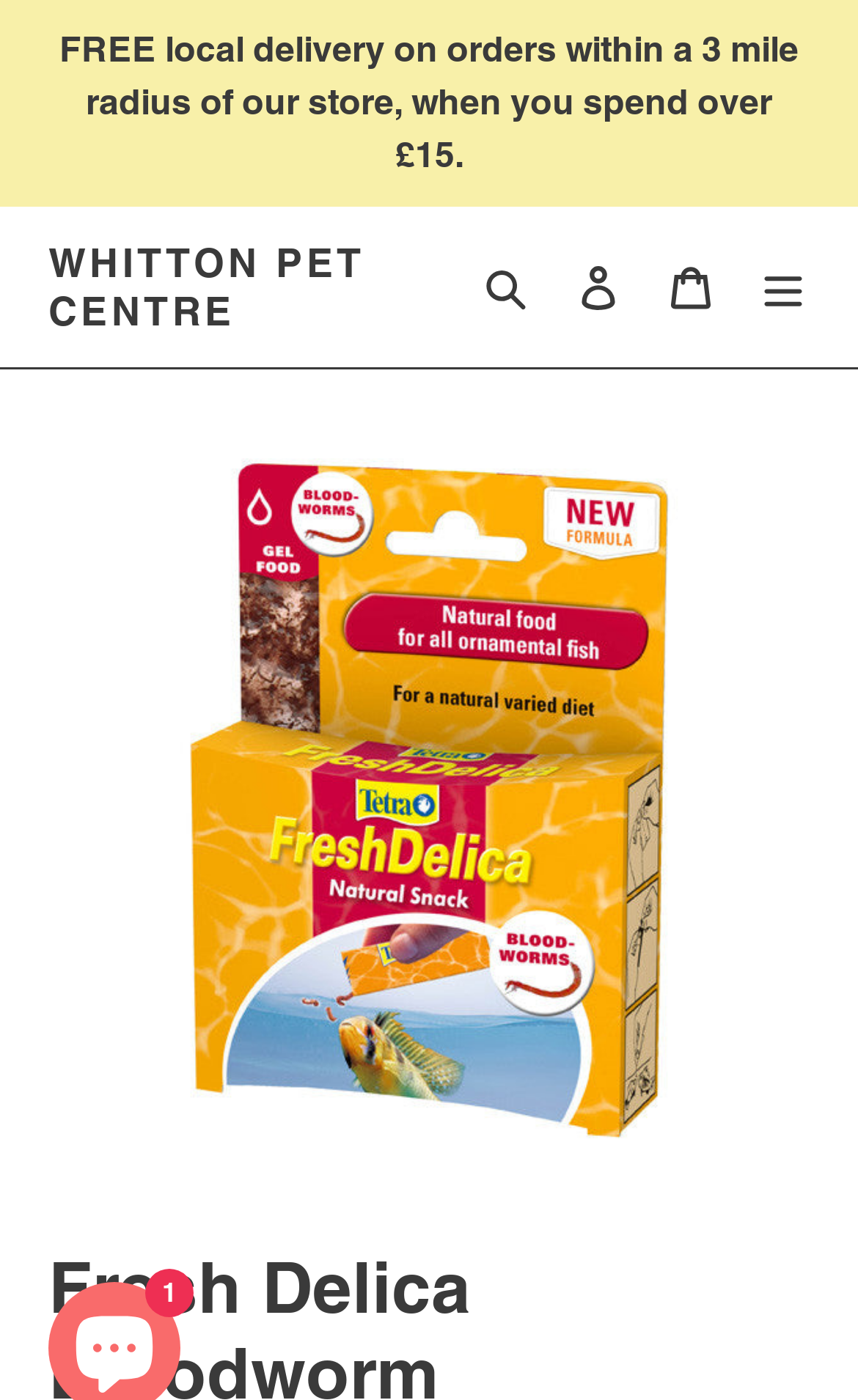Highlight the bounding box of the UI element that corresponds to this description: "parent_node: Search aria-label="Menu"".

[0.859, 0.172, 0.967, 0.238]